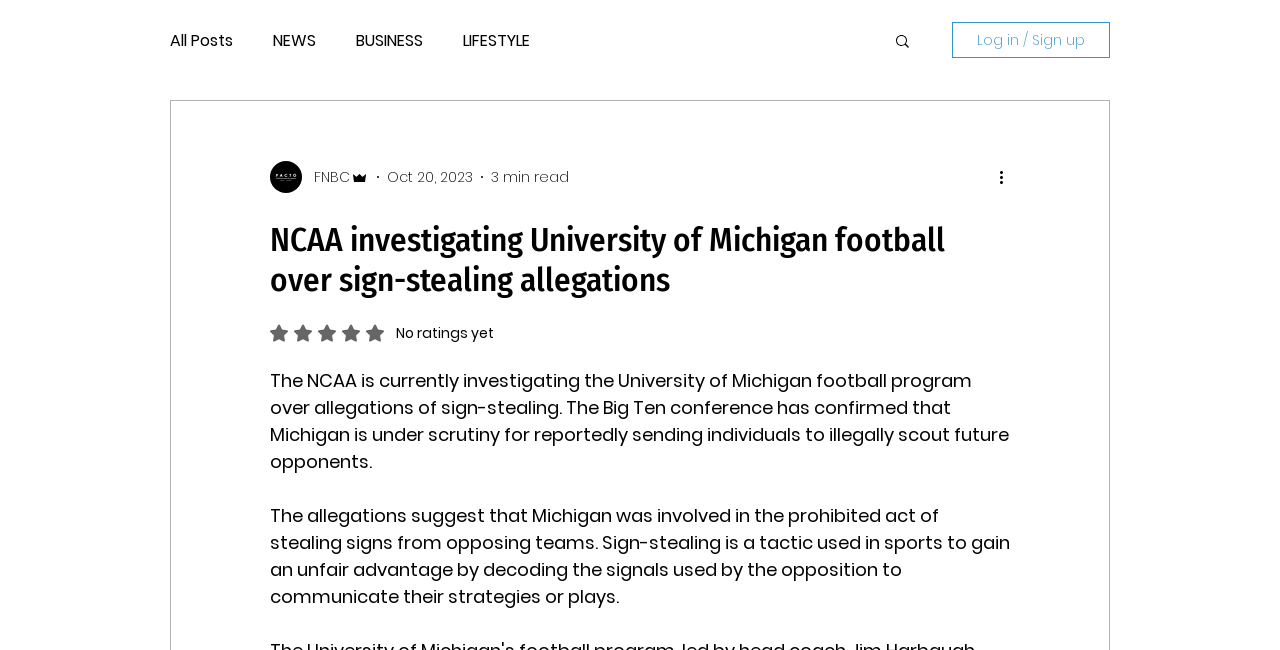Can you give a detailed response to the following question using the information from the image? How long does it take to read the article?

According to the webpage, the article takes 3 minutes to read, as indicated by the '3 min read' label.